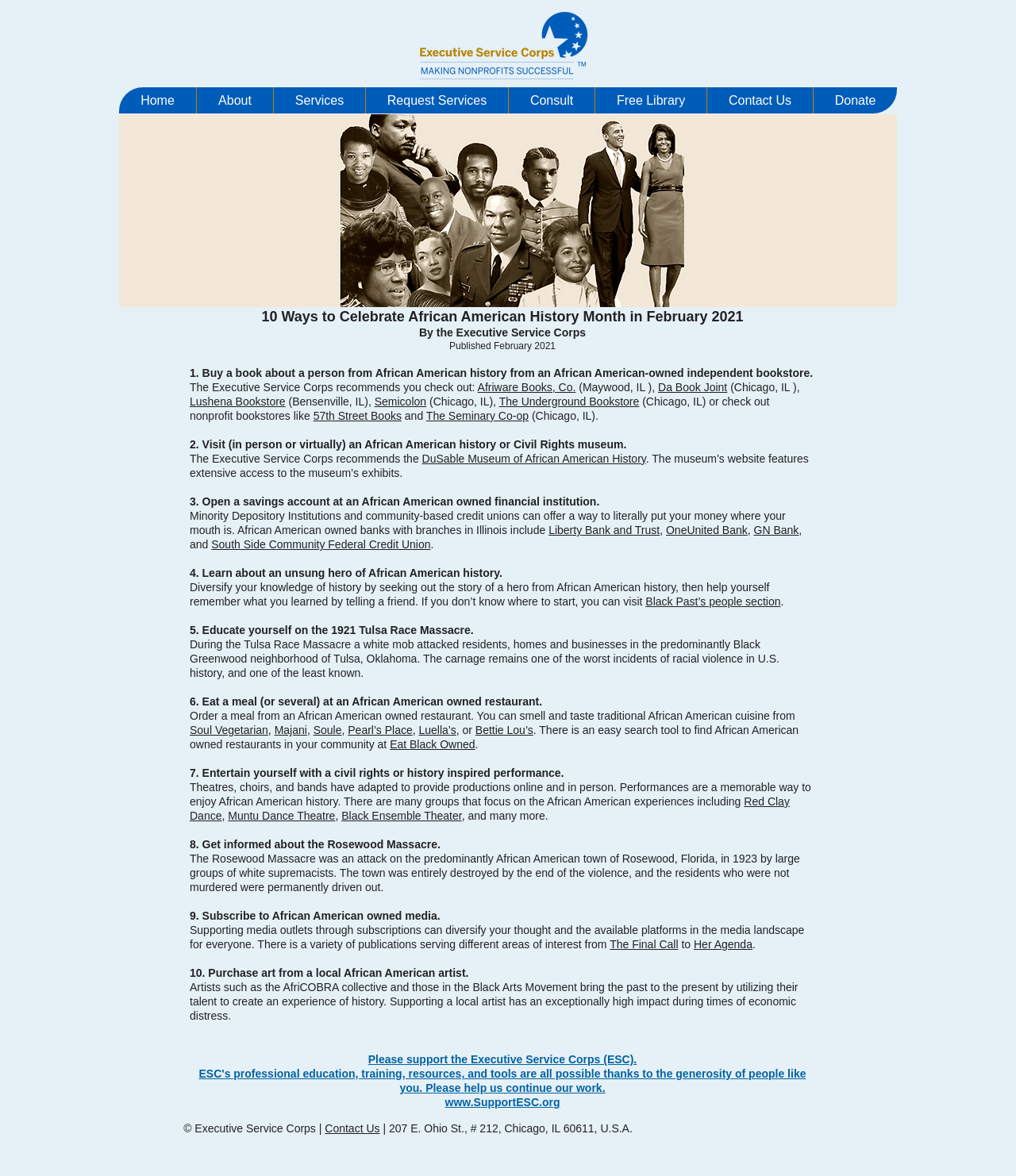Answer the question using only one word or a concise phrase: What is the recommended way to learn about an unsung hero of African American history?

Visit Black Past's people section